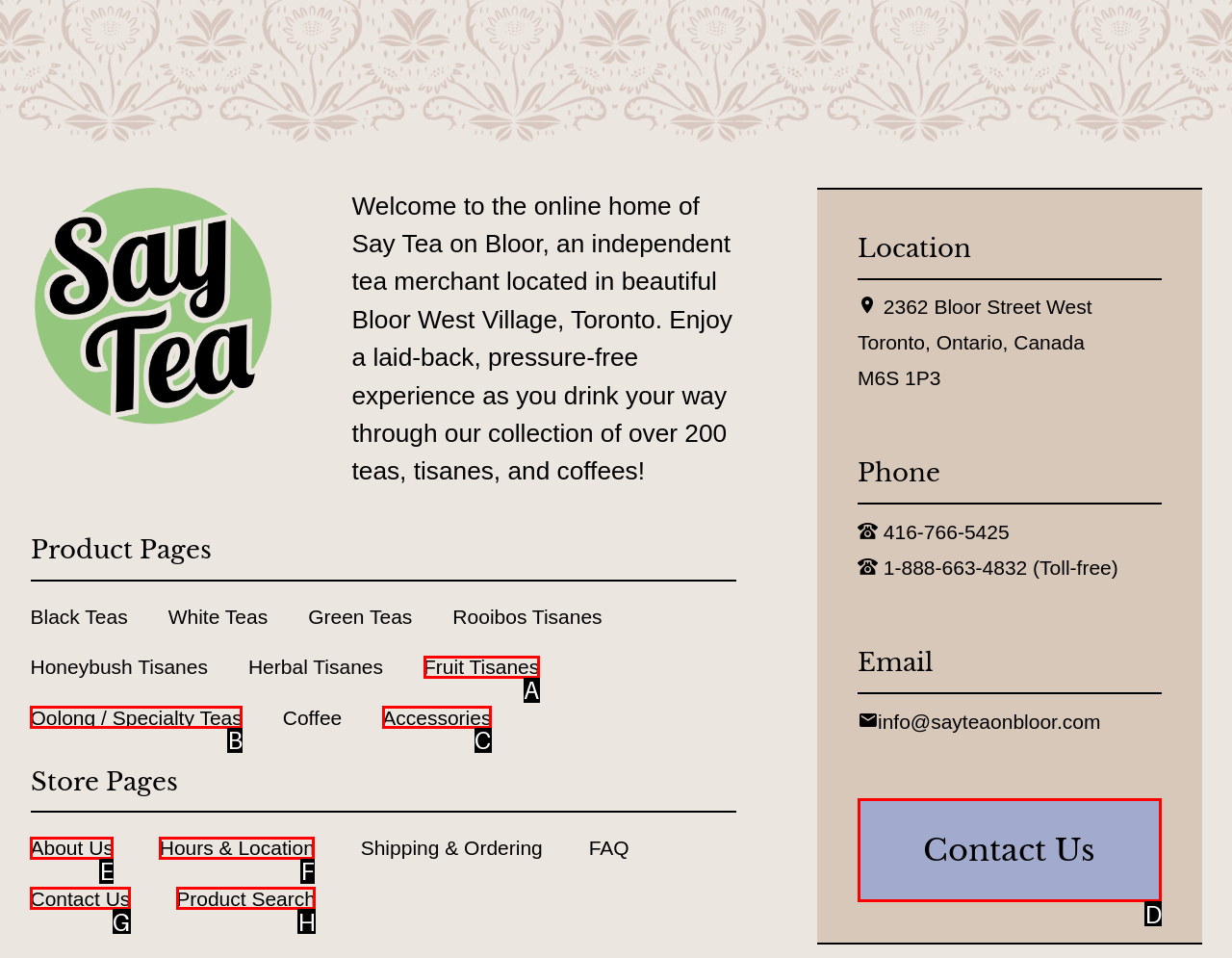Given the description: About Us, identify the HTML element that fits best. Respond with the letter of the correct option from the choices.

E